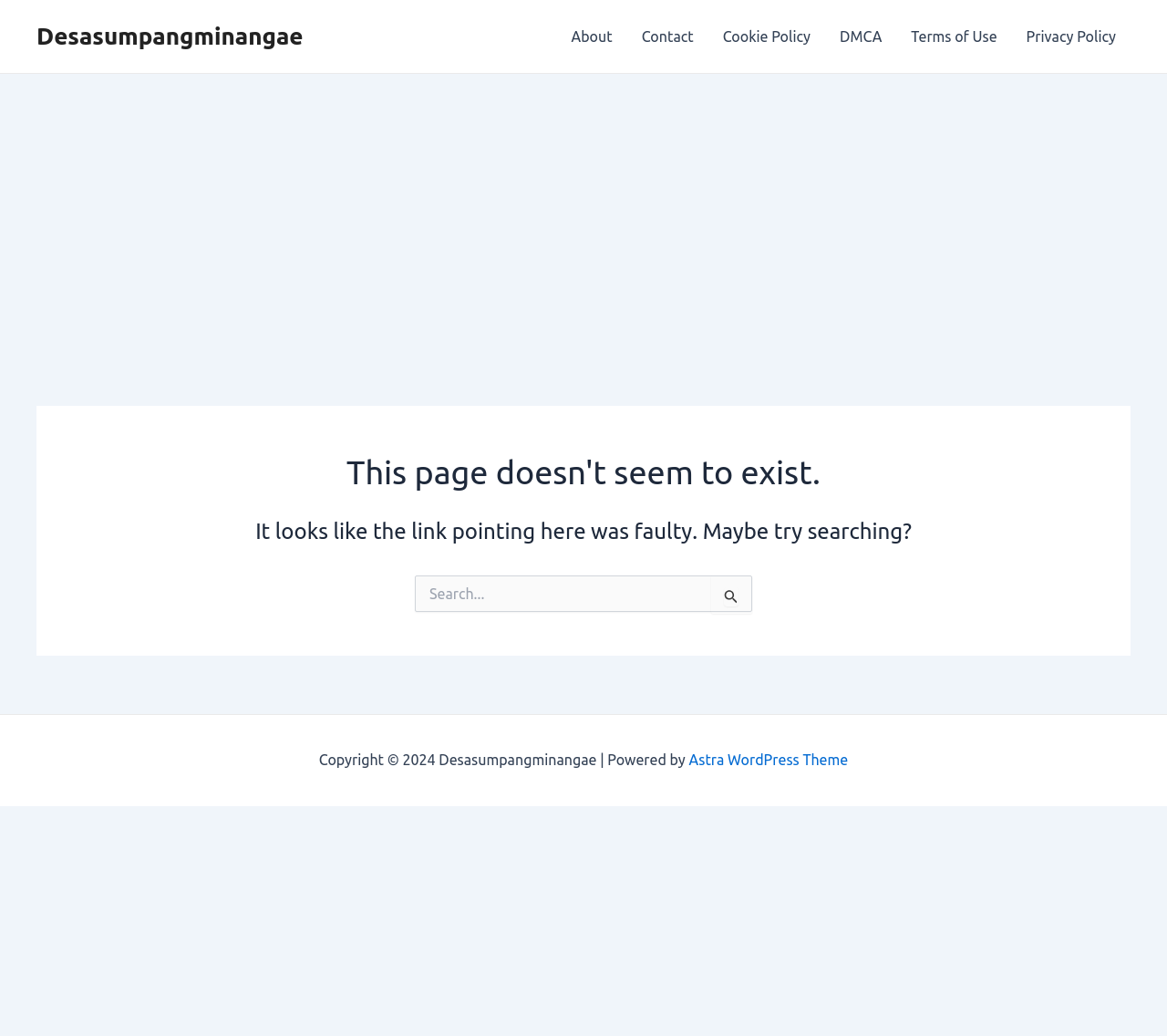Locate the bounding box of the UI element described by: "Privacy Policy" in the given webpage screenshot.

[0.867, 0.0, 0.969, 0.07]